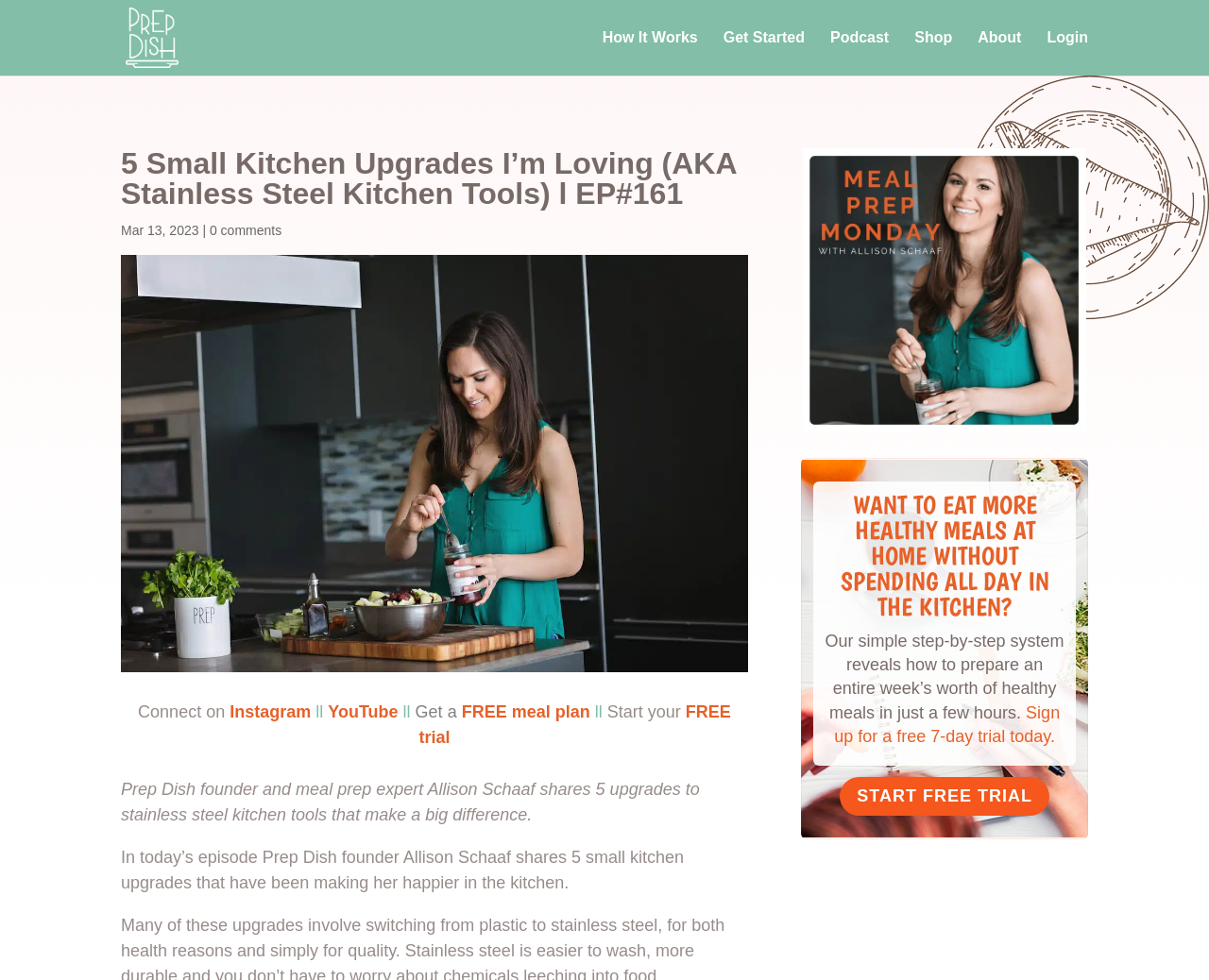Find the headline of the webpage and generate its text content.

5 Small Kitchen Upgrades I’m Loving (AKA Stainless Steel Kitchen Tools) l EP#161